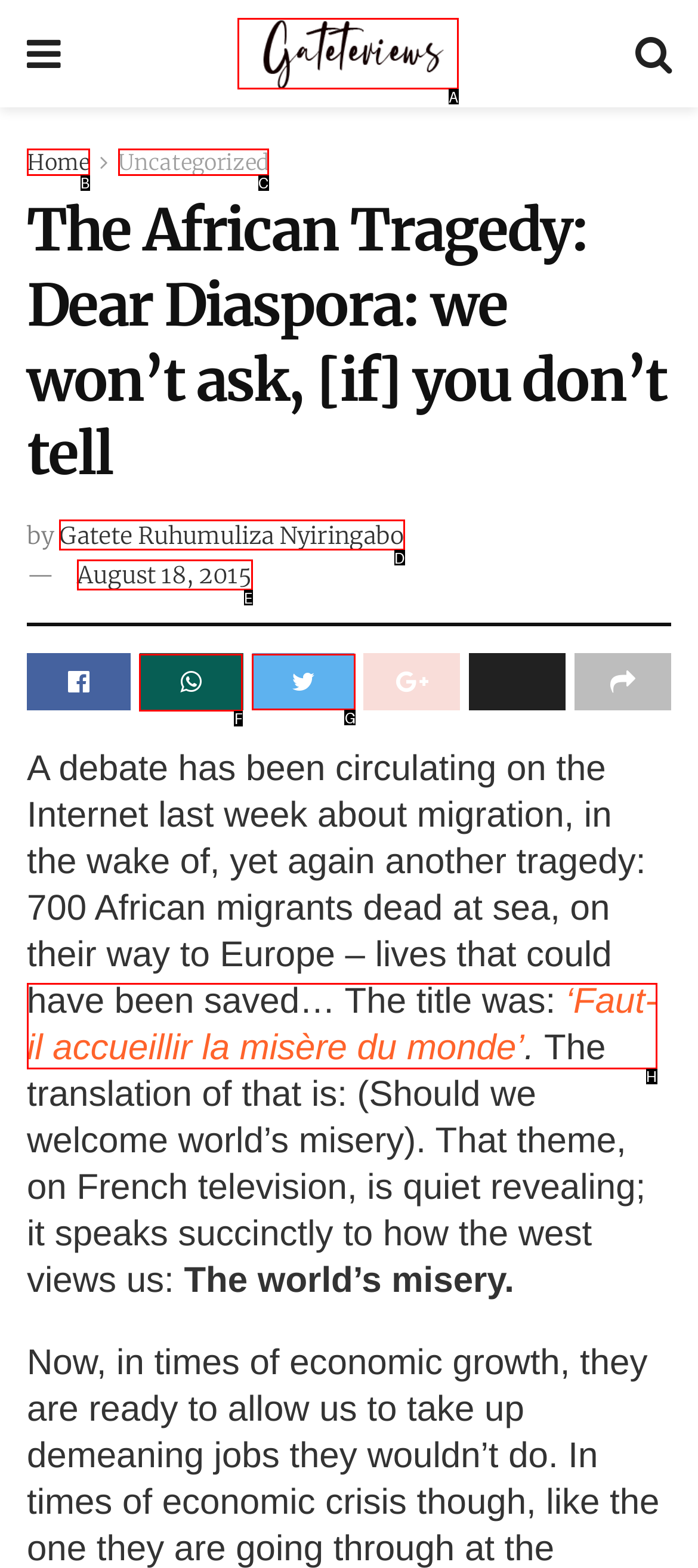From the given options, choose the one to complete the task: Share the article on social media
Indicate the letter of the correct option.

G